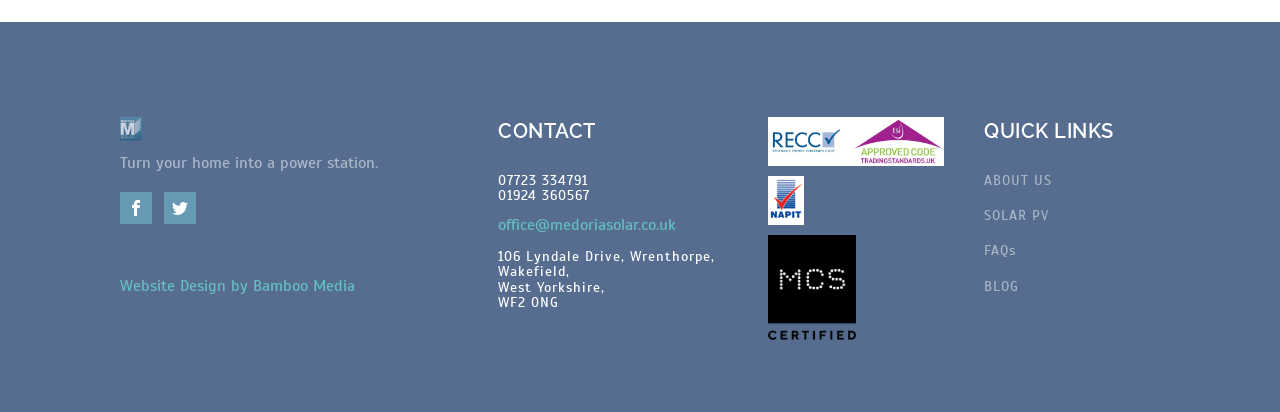Using the provided element description: "office@medoriasolar.co.uk", identify the bounding box coordinates. The coordinates should be four floats between 0 and 1 in the order [left, top, right, bottom].

[0.389, 0.523, 0.528, 0.571]